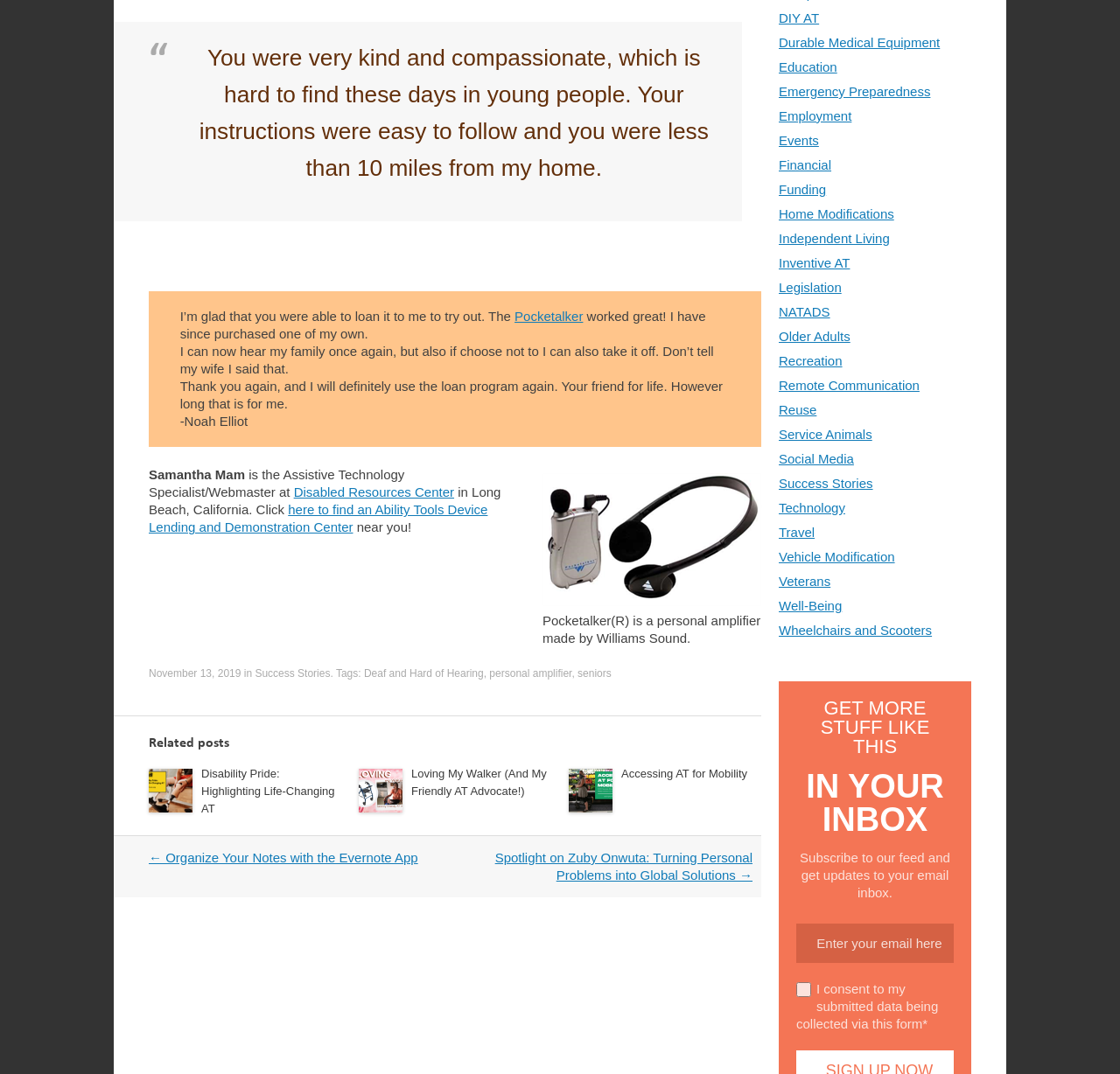Please find the bounding box coordinates of the element that must be clicked to perform the given instruction: "Download the human rights report". The coordinates should be four float numbers from 0 to 1, i.e., [left, top, right, bottom].

None